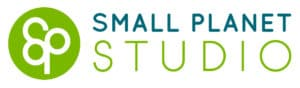What font style is used for the text?
Analyze the image and provide a thorough answer to the question.

The text 'SMALL PLANET STUDIO' is rendered in a clean, contemporary font, which suggests a modern and sleek design aesthetic that aligns with the studio's creative ethos.